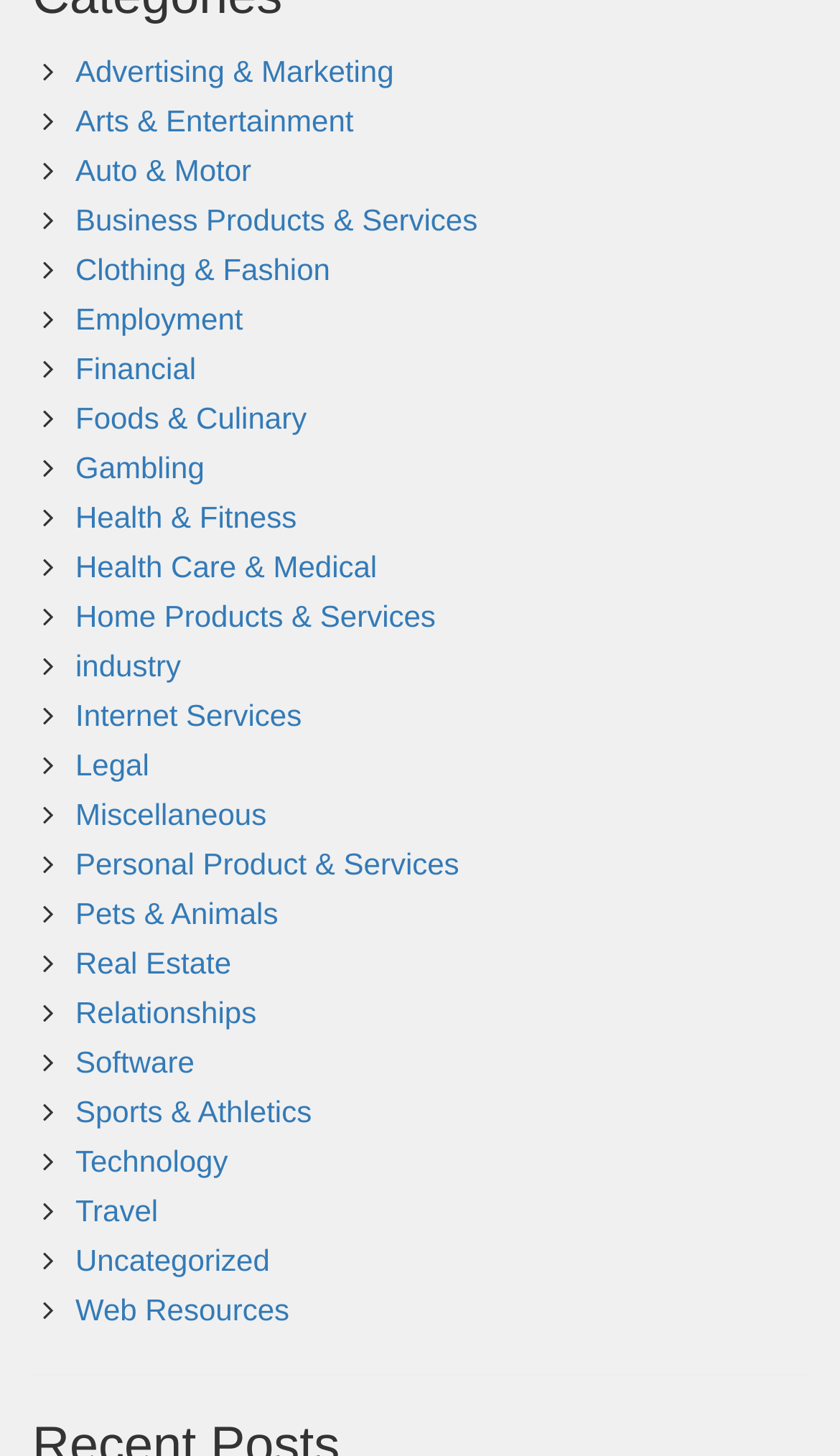Please locate the bounding box coordinates of the element's region that needs to be clicked to follow the instruction: "Explore Health & Fitness". The bounding box coordinates should be provided as four float numbers between 0 and 1, i.e., [left, top, right, bottom].

[0.09, 0.343, 0.353, 0.366]